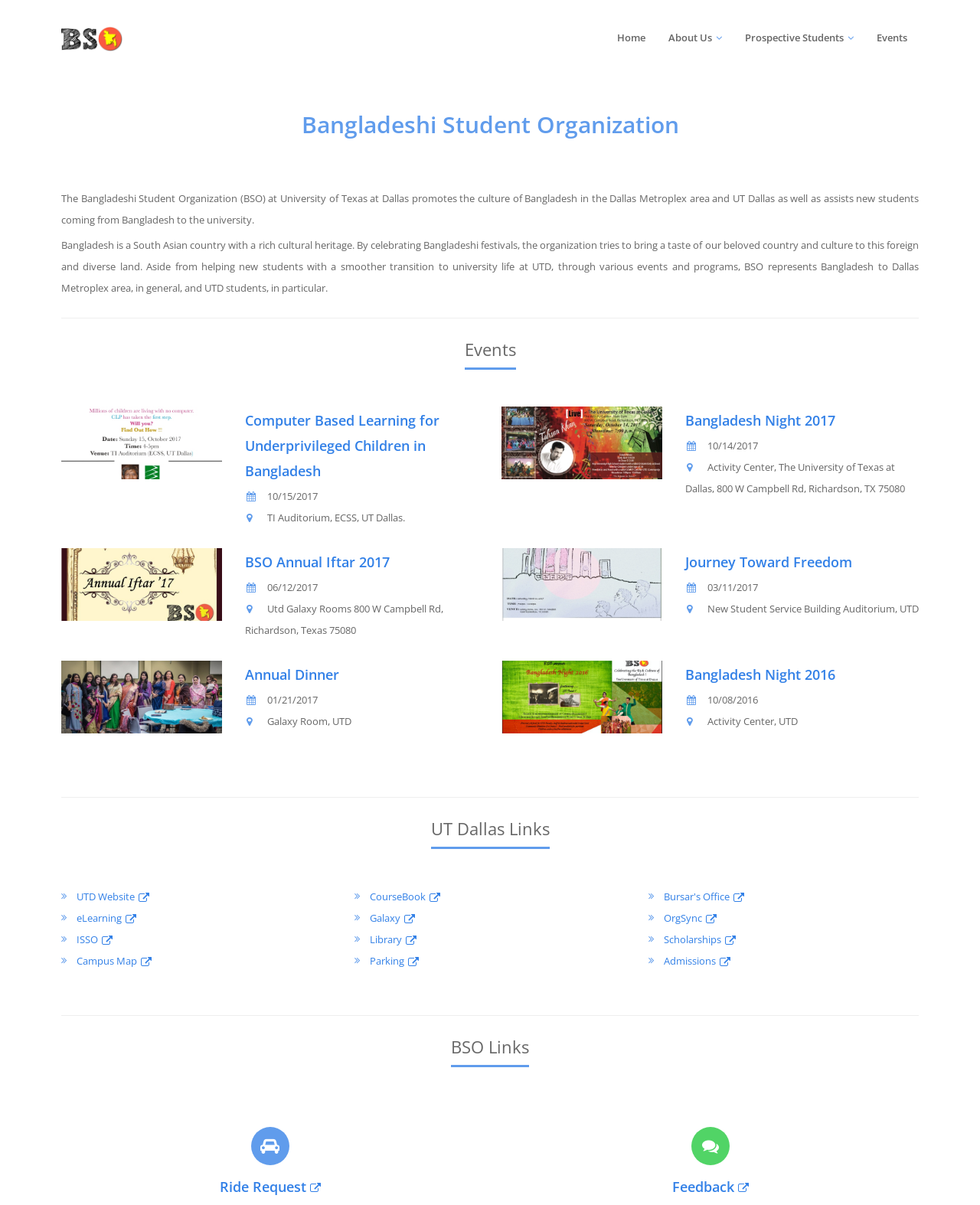Bounding box coordinates must be specified in the format (top-left x, top-left y, bottom-right x, bottom-right y). All values should be floating point numbers between 0 and 1. What are the bounding box coordinates of the UI element described as: BSO Annual Iftar 2017

[0.25, 0.459, 0.397, 0.474]